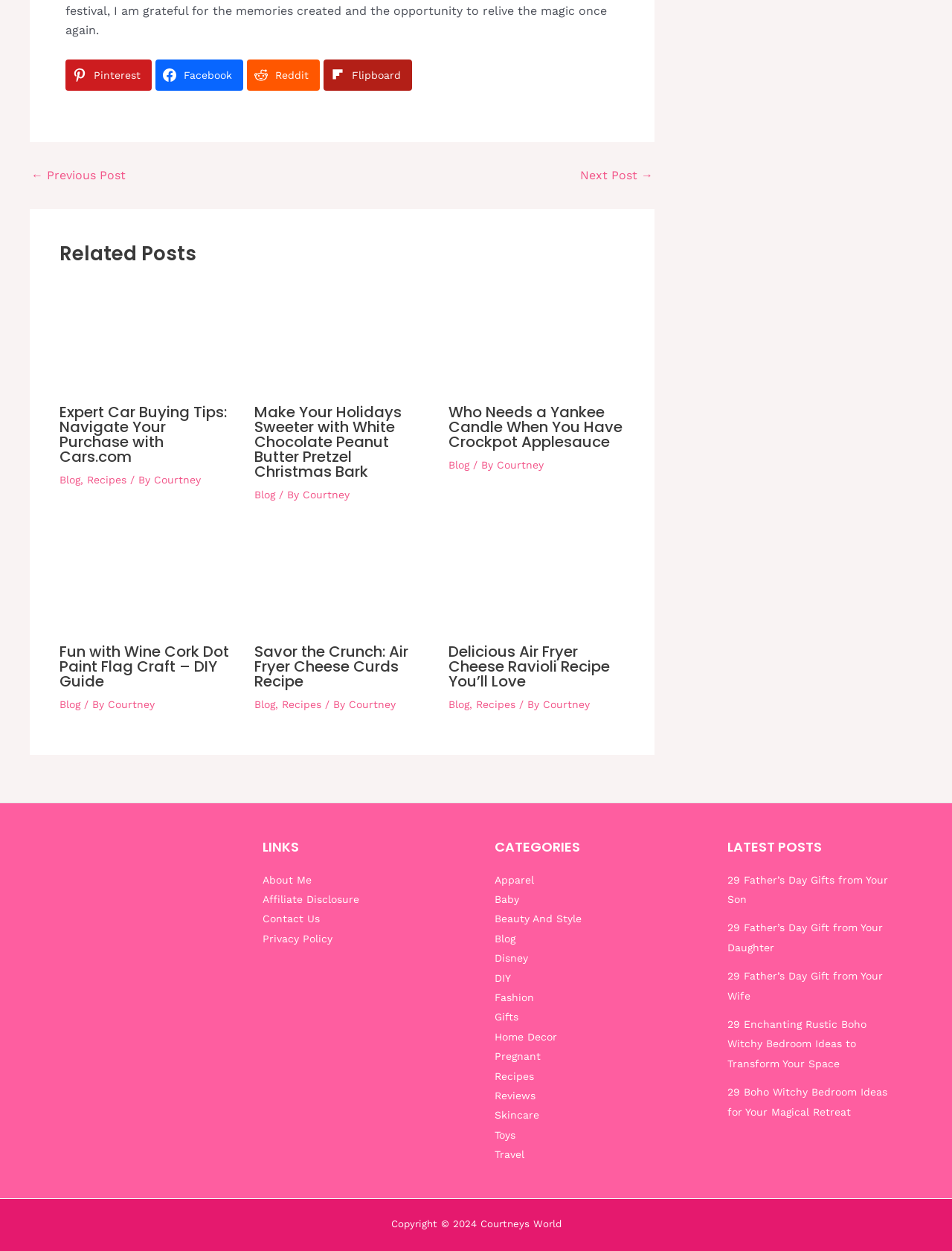Locate the bounding box coordinates of the element you need to click to accomplish the task described by this instruction: "Read more about Expert Car Buying Tips: Navigate Your Purchase with Cars.com".

[0.062, 0.268, 0.247, 0.279]